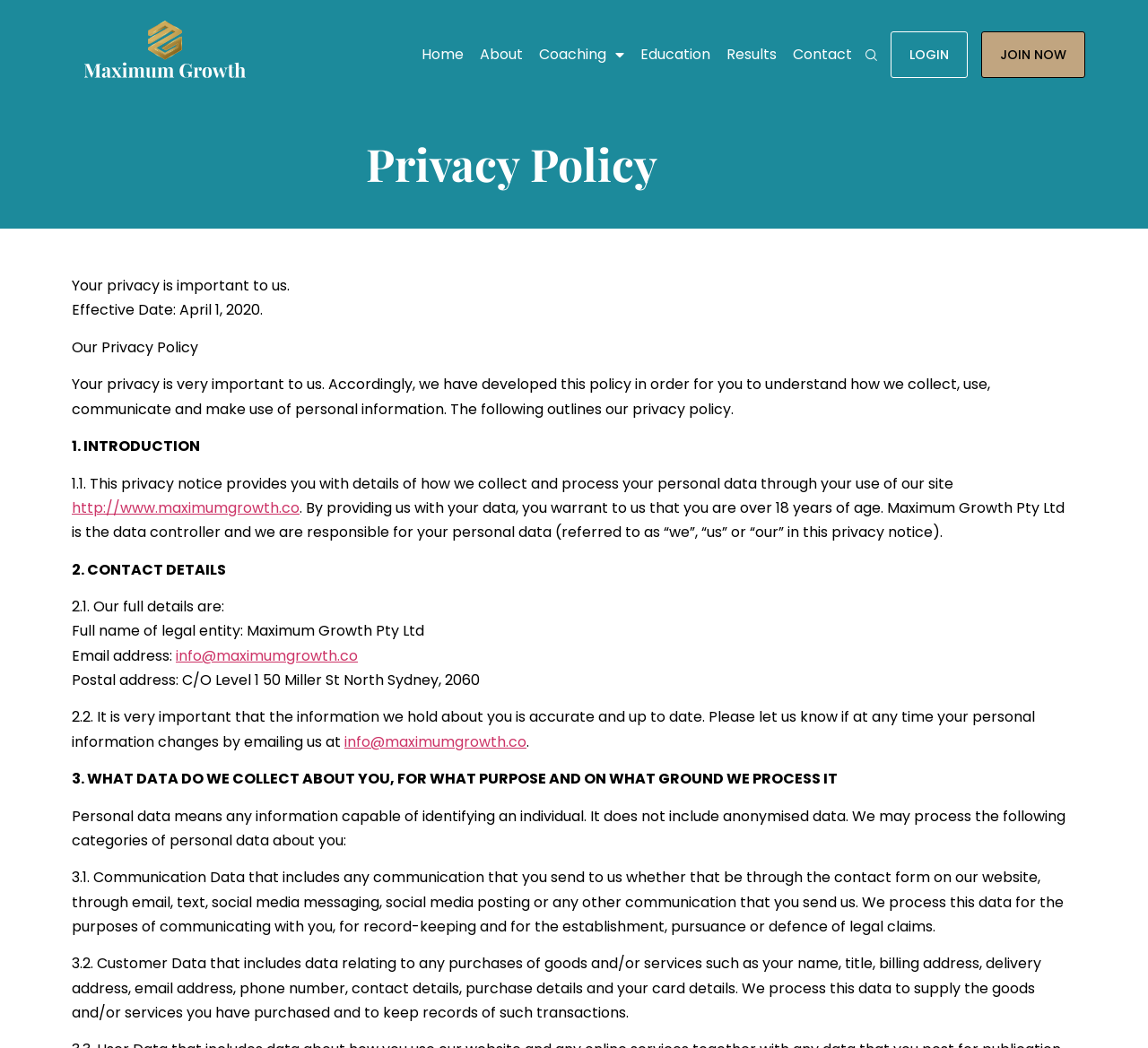Provide the bounding box coordinates of the HTML element described as: "JOIN NOW". The bounding box coordinates should be four float numbers between 0 and 1, i.e., [left, top, right, bottom].

[0.855, 0.03, 0.945, 0.074]